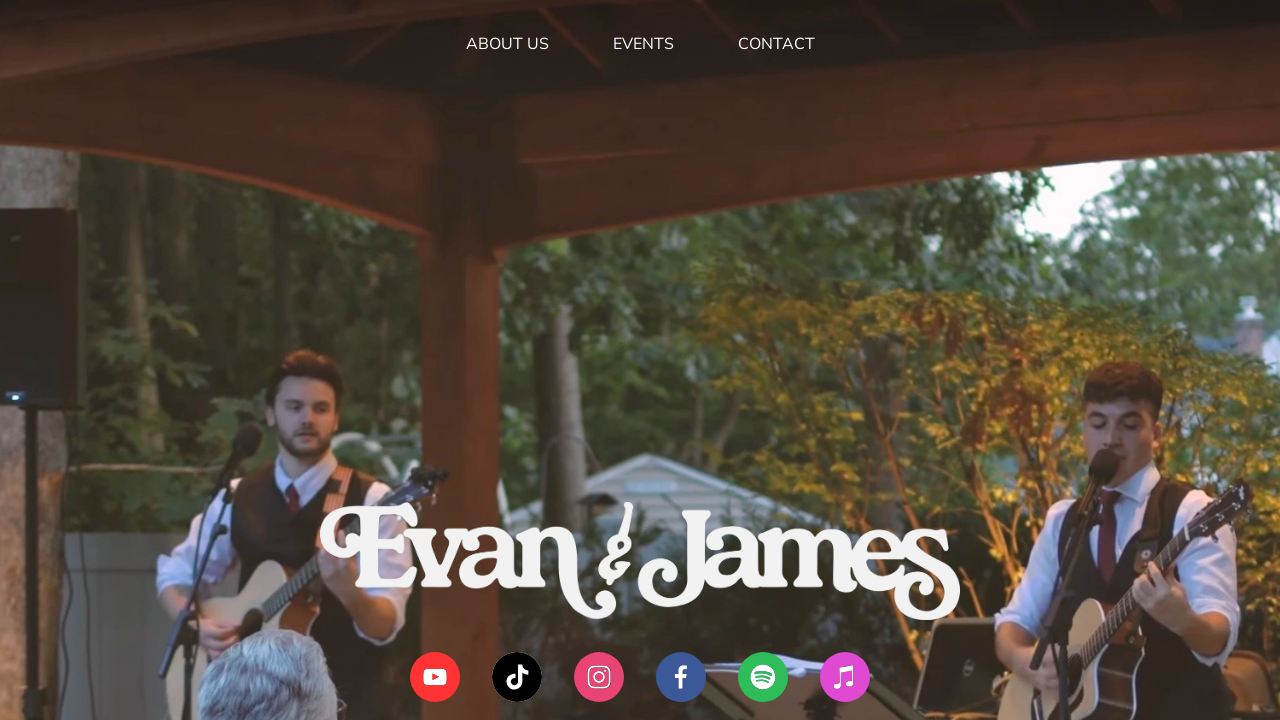Respond to the question below with a single word or phrase:
How many navigation links are present at the top of the webpage?

3